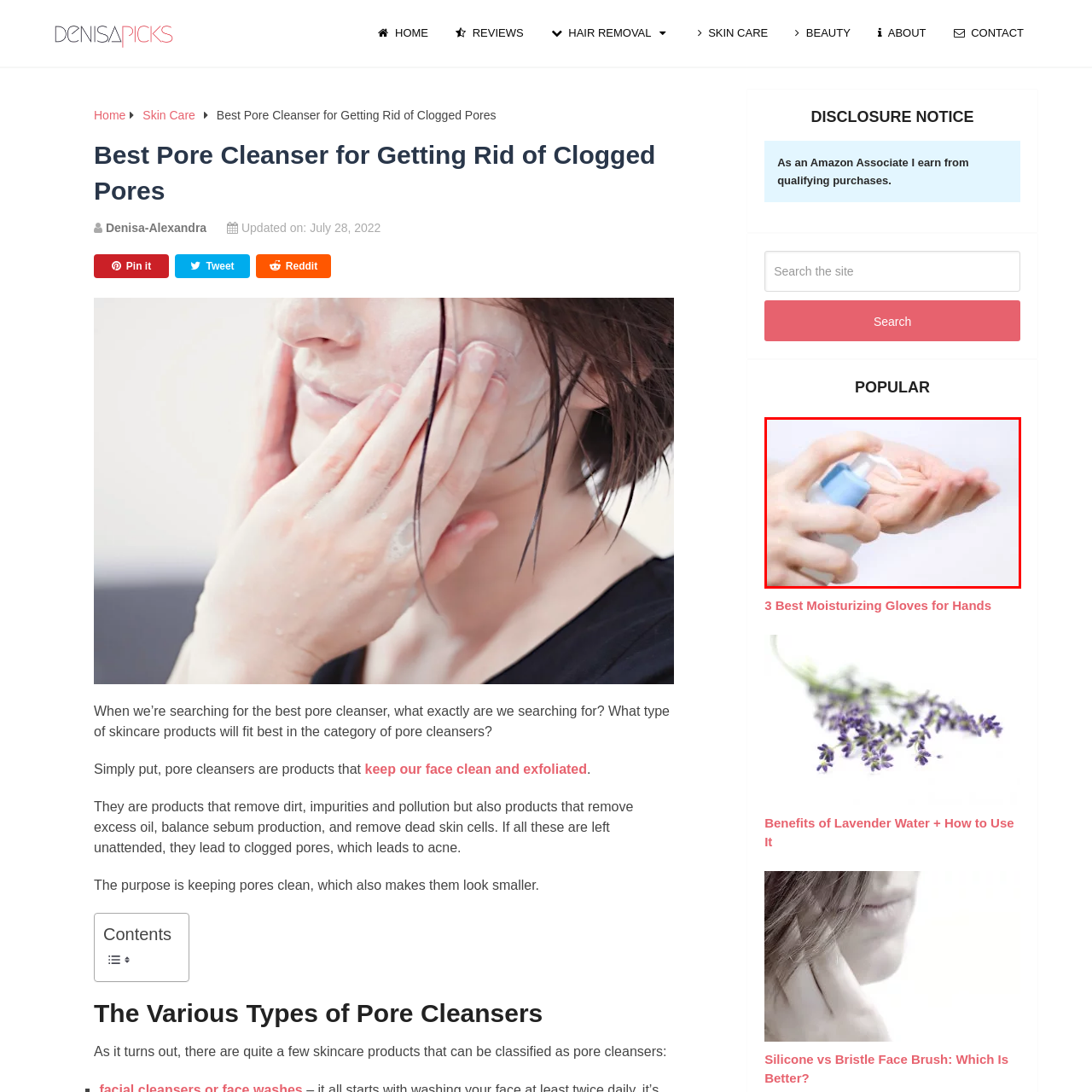What is the purpose of the skincare product?  
Concentrate on the image marked with the red box and respond with a detailed answer that is fully based on the content of the image.

The imagery aligns with content aimed at helping readers discover effective skincare solutions for clearer, healthier skin, suggesting that the product is intended to improve skin health and appearance.